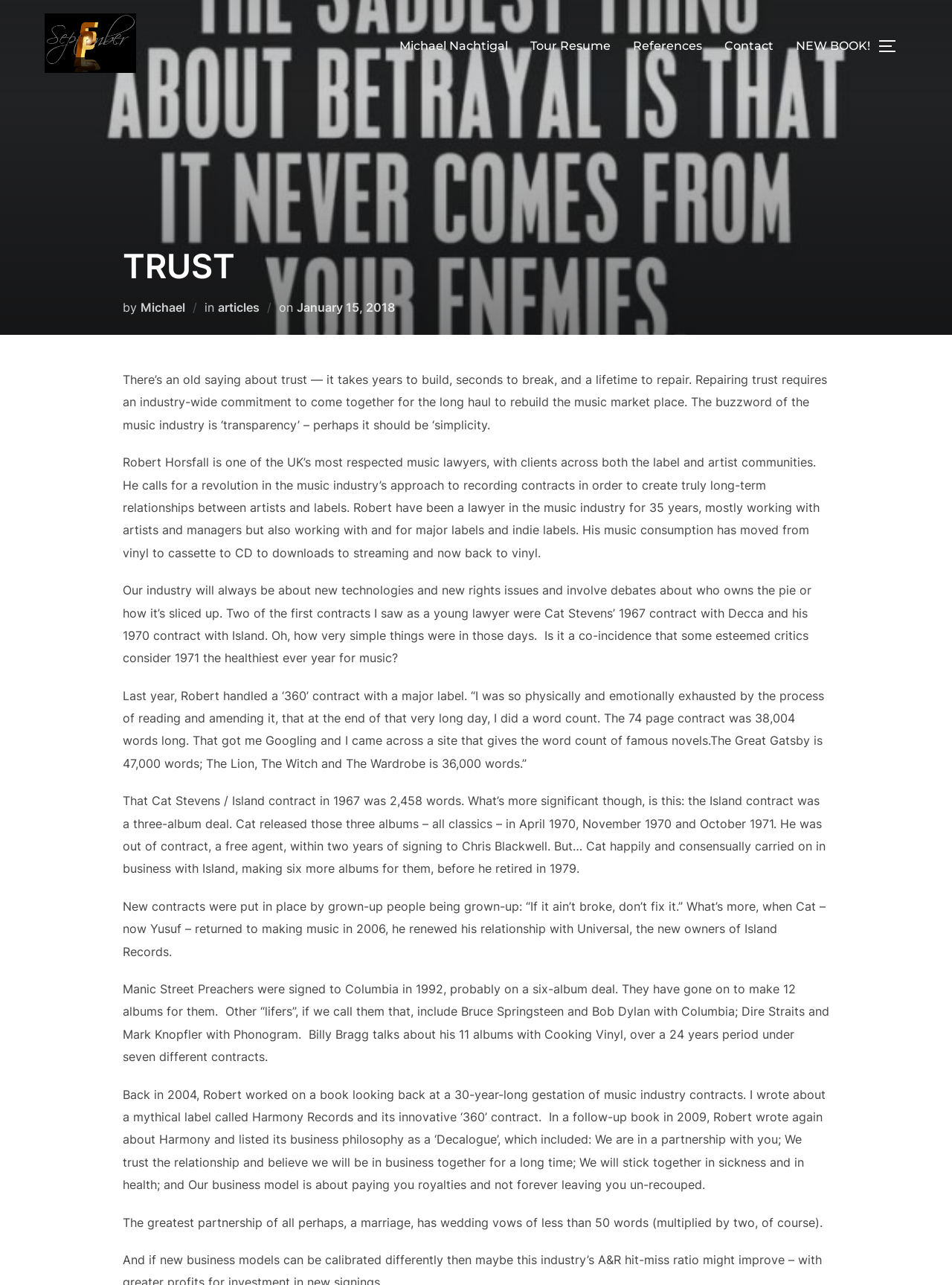Kindly respond to the following question with a single word or a brief phrase: 
What is the topic of the article?

Music industry contracts